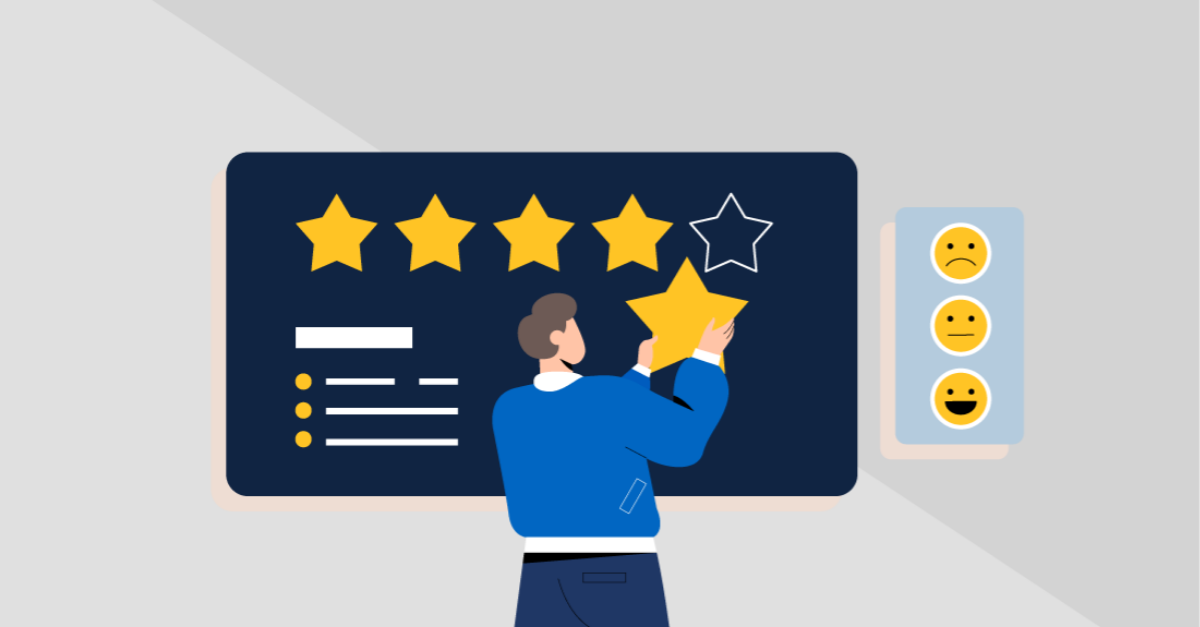What is the range of customer satisfaction represented by the emoticon buttons?
Please answer the question with a detailed and comprehensive explanation.

The image shows three emoticon buttons to the side of the review interface, representing varying levels of customer satisfaction. The range of customer satisfaction represented by these buttons is from a frown, indicating dissatisfaction, to a smile, indicating satisfaction.